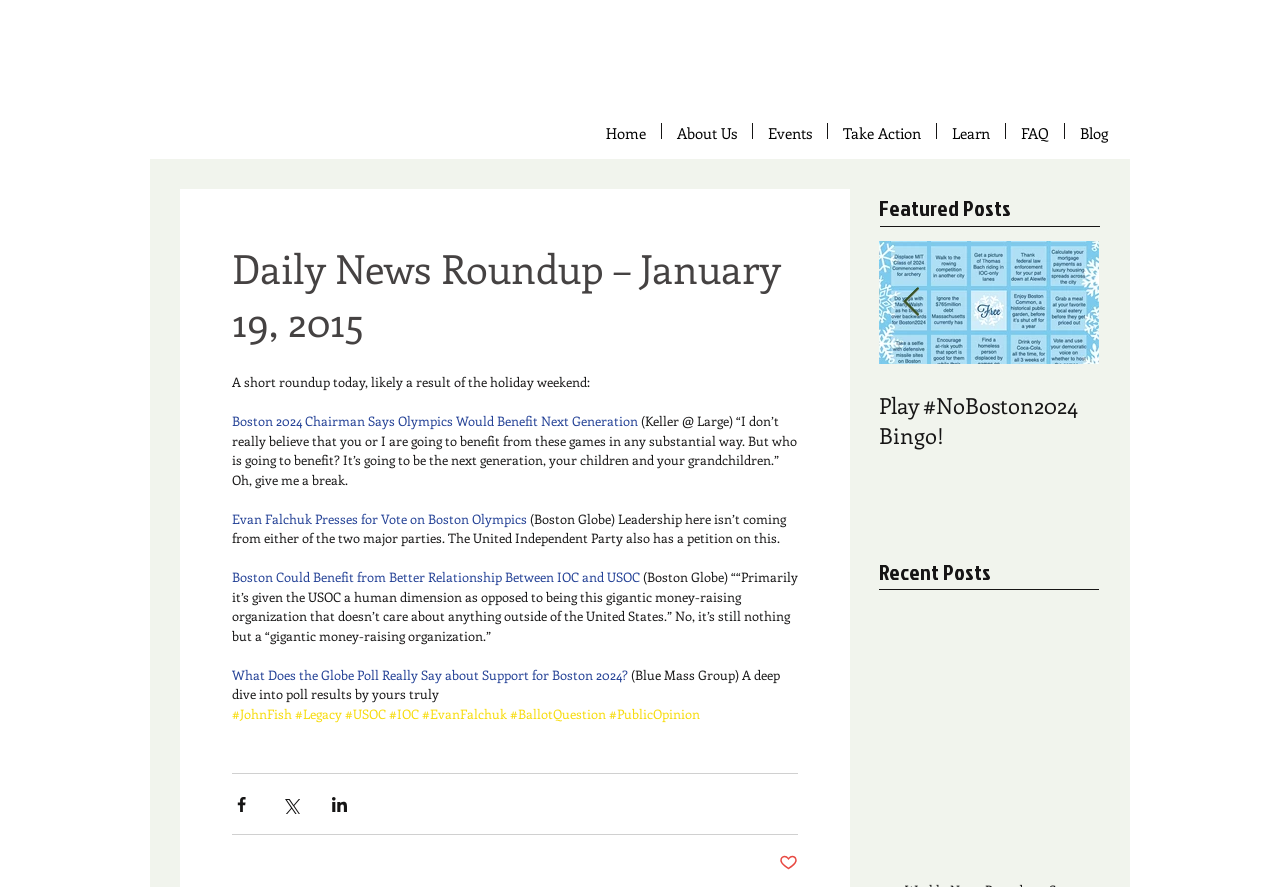Locate the bounding box coordinates of the element I should click to achieve the following instruction: "Read the article 'Boston 2024 Chairman Says Olympics Would Benefit Next Generation'".

[0.181, 0.464, 0.498, 0.484]